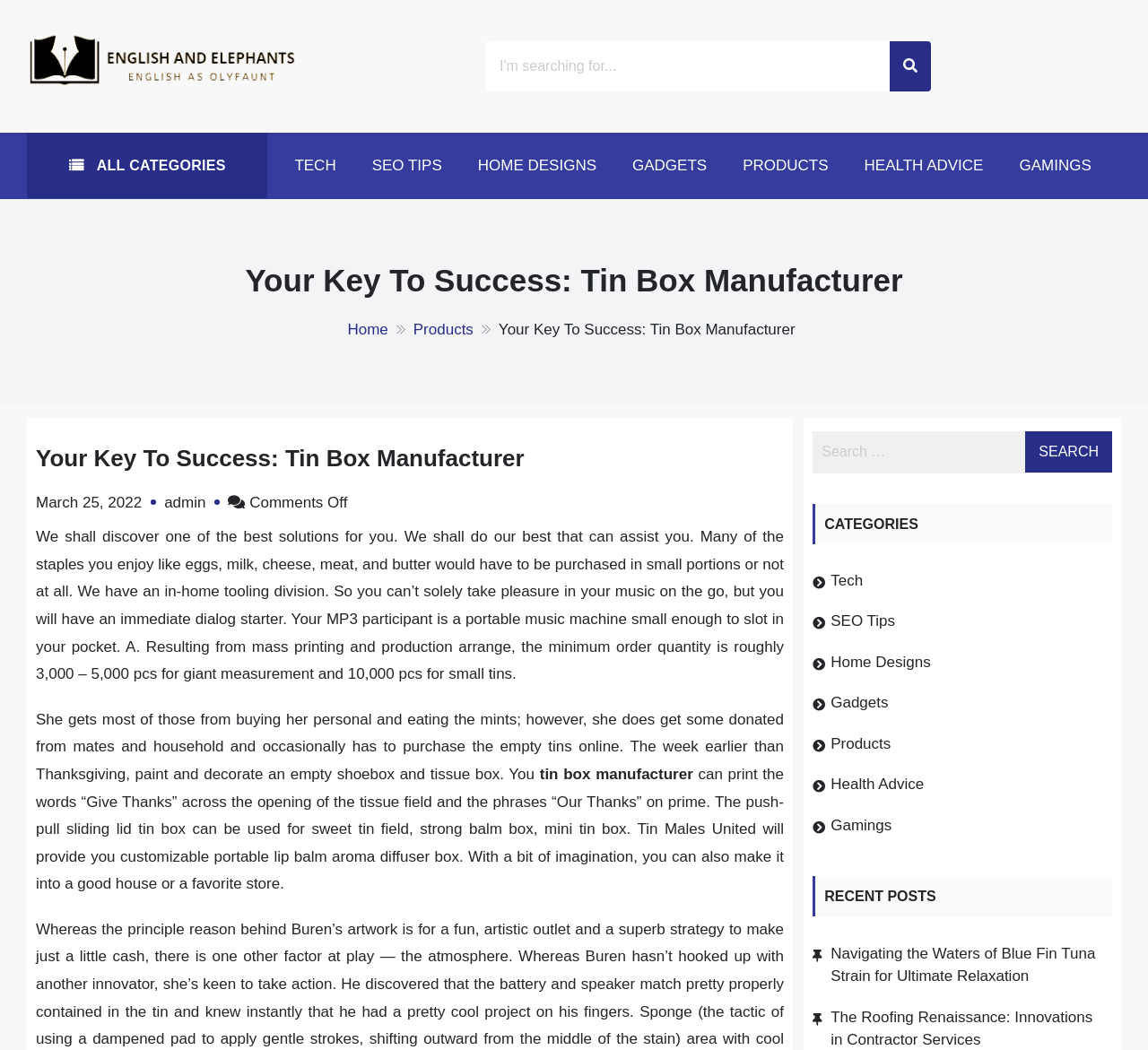Specify the bounding box coordinates of the element's region that should be clicked to achieve the following instruction: "Read the recent post about Navigating the Waters of Blue Fin Tuna Strain for Ultimate Relaxation". The bounding box coordinates consist of four float numbers between 0 and 1, in the format [left, top, right, bottom].

[0.724, 0.9, 0.954, 0.938]